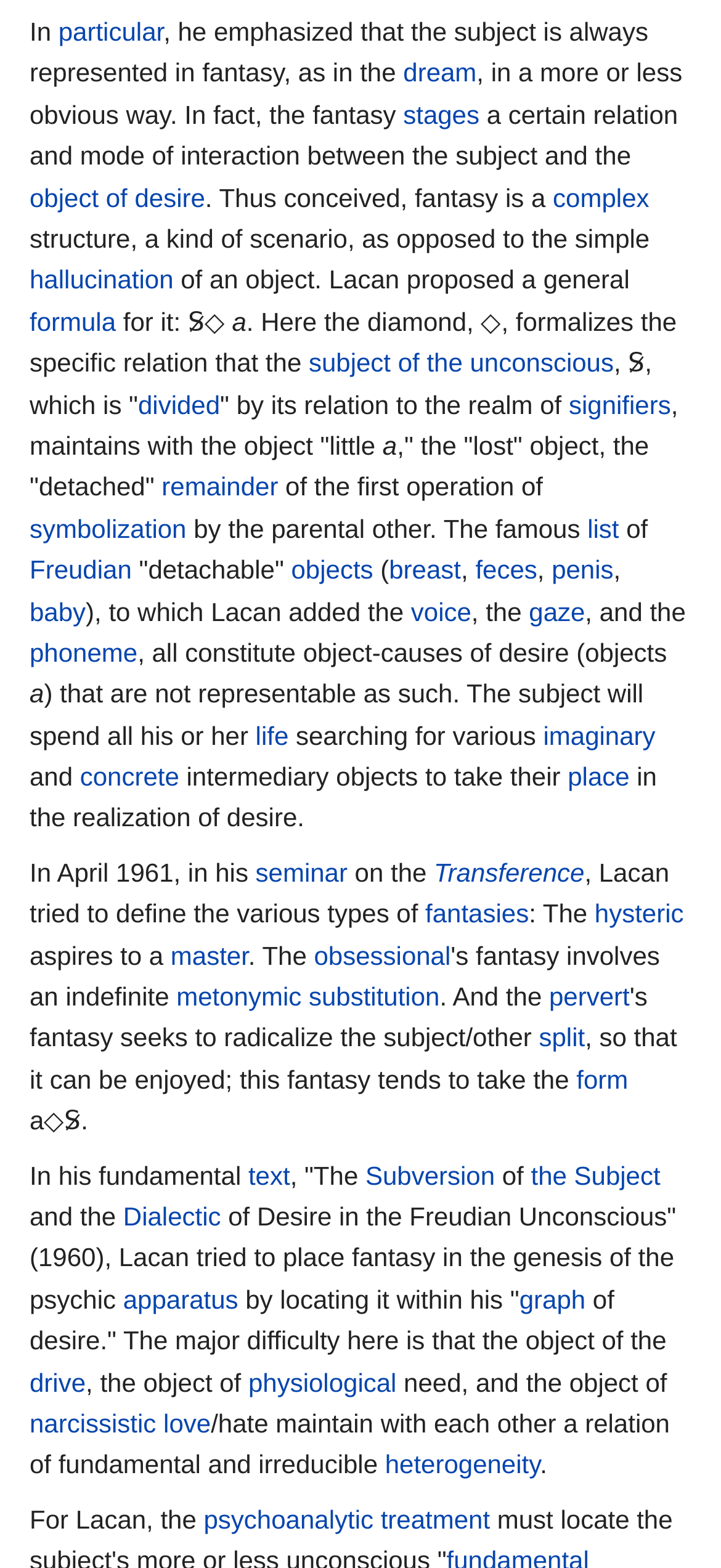Respond with a single word or phrase for the following question: 
What is the object of desire?

little a